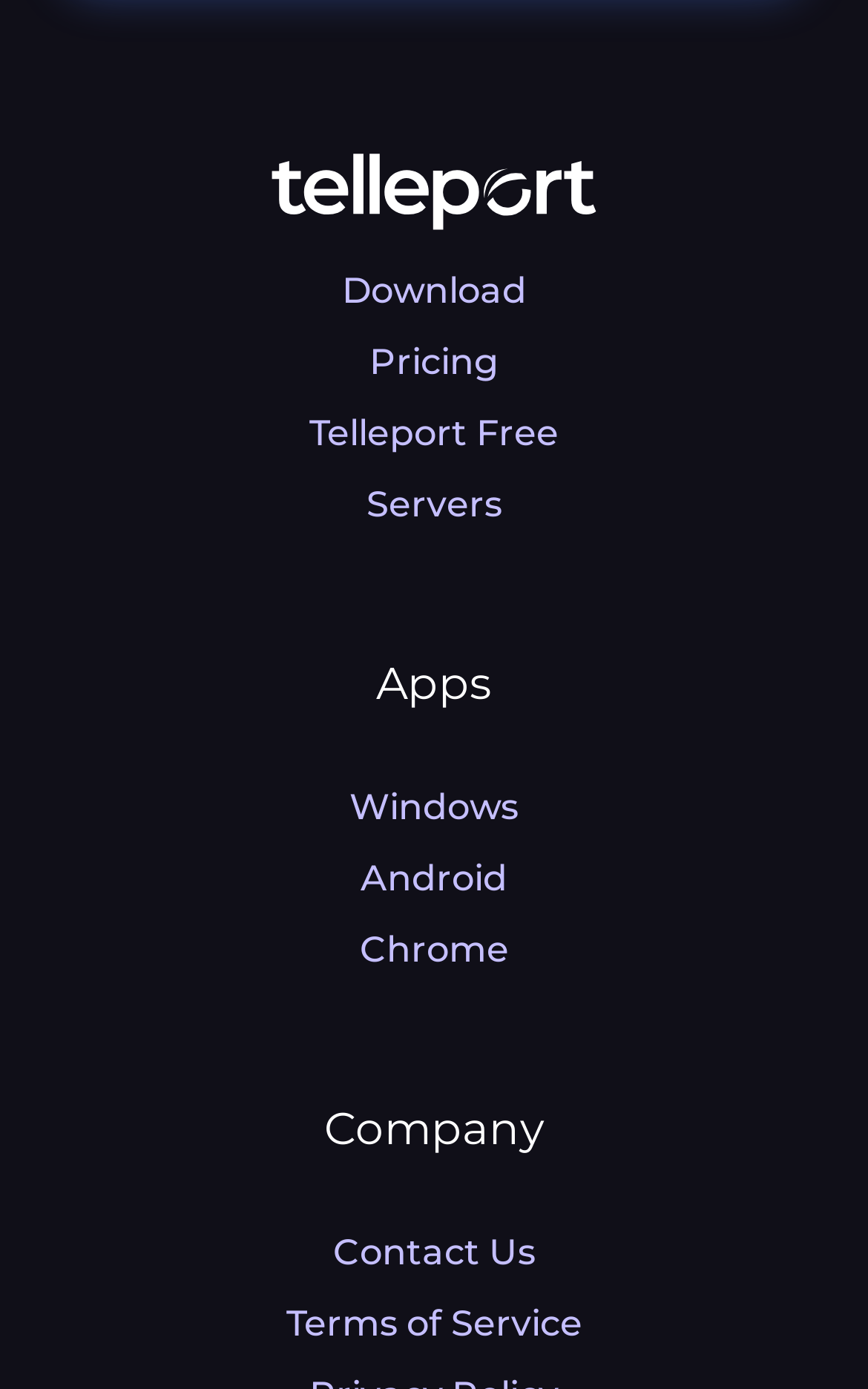Bounding box coordinates should be provided in the format (top-left x, top-left y, bottom-right x, bottom-right y) with all values between 0 and 1. Identify the bounding box for this UI element: IKURA Japanese Cuisine 🇯🇴

None